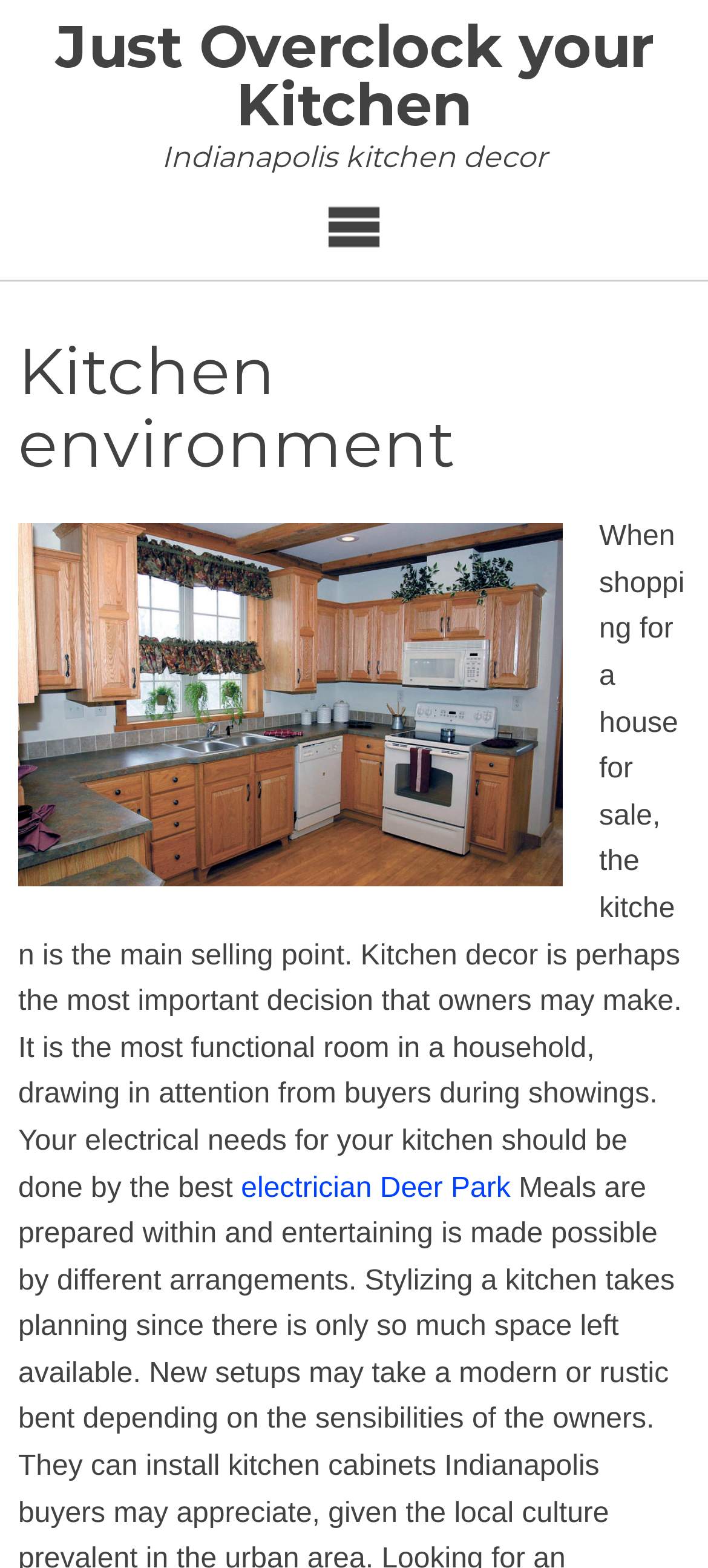Please examine the image and answer the question with a detailed explanation:
What is recommended for electrical needs in the kitchen?

The text suggests that 'your electrical needs for your kitchen should be done by the best', implying that it is recommended to hire a skilled and reliable electrician to handle electrical needs in the kitchen.